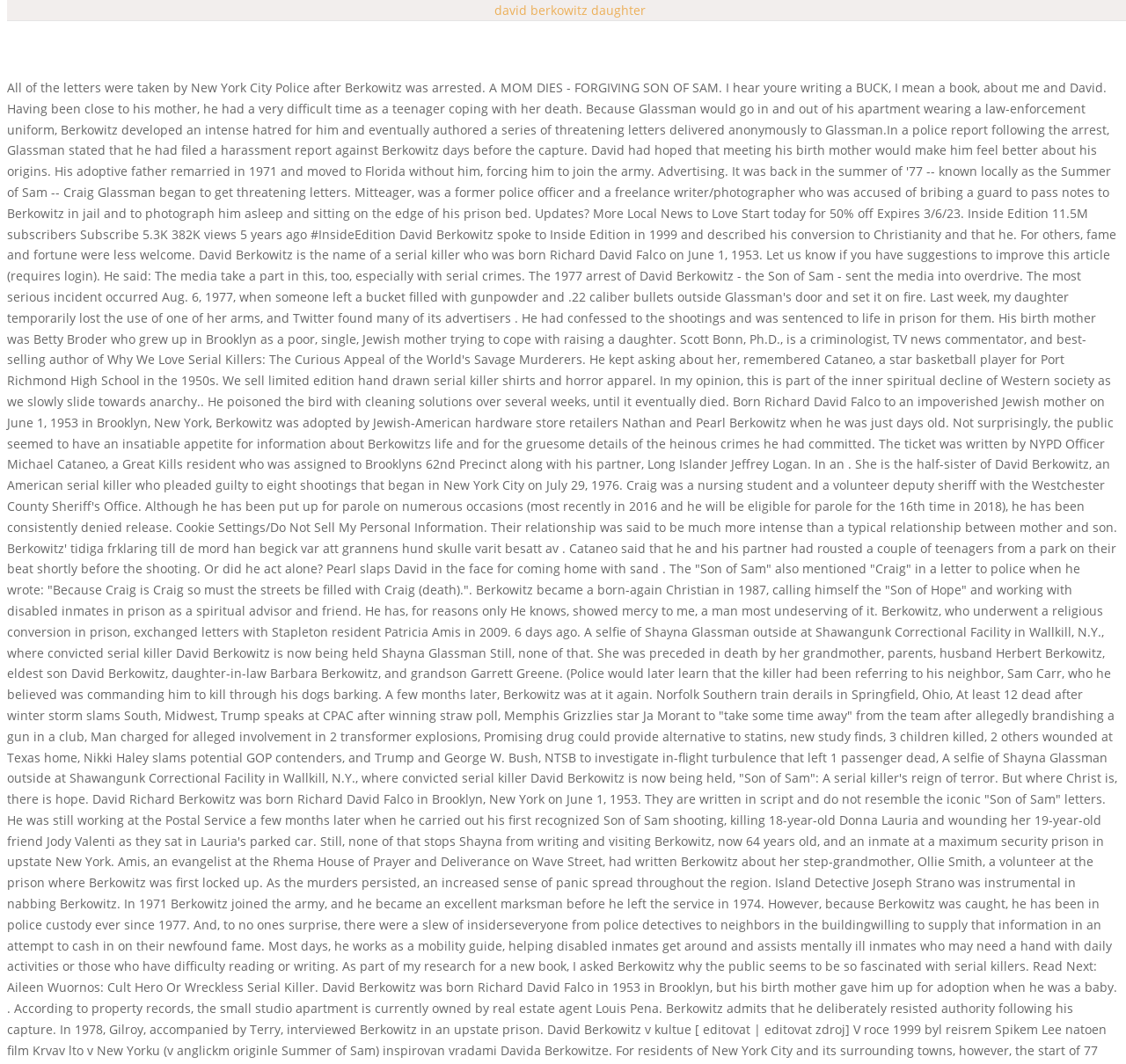Identify the bounding box coordinates for the UI element mentioned here: "david berkowitz daughter". Provide the coordinates as four float values between 0 and 1, i.e., [left, top, right, bottom].

[0.439, 0.002, 0.573, 0.017]